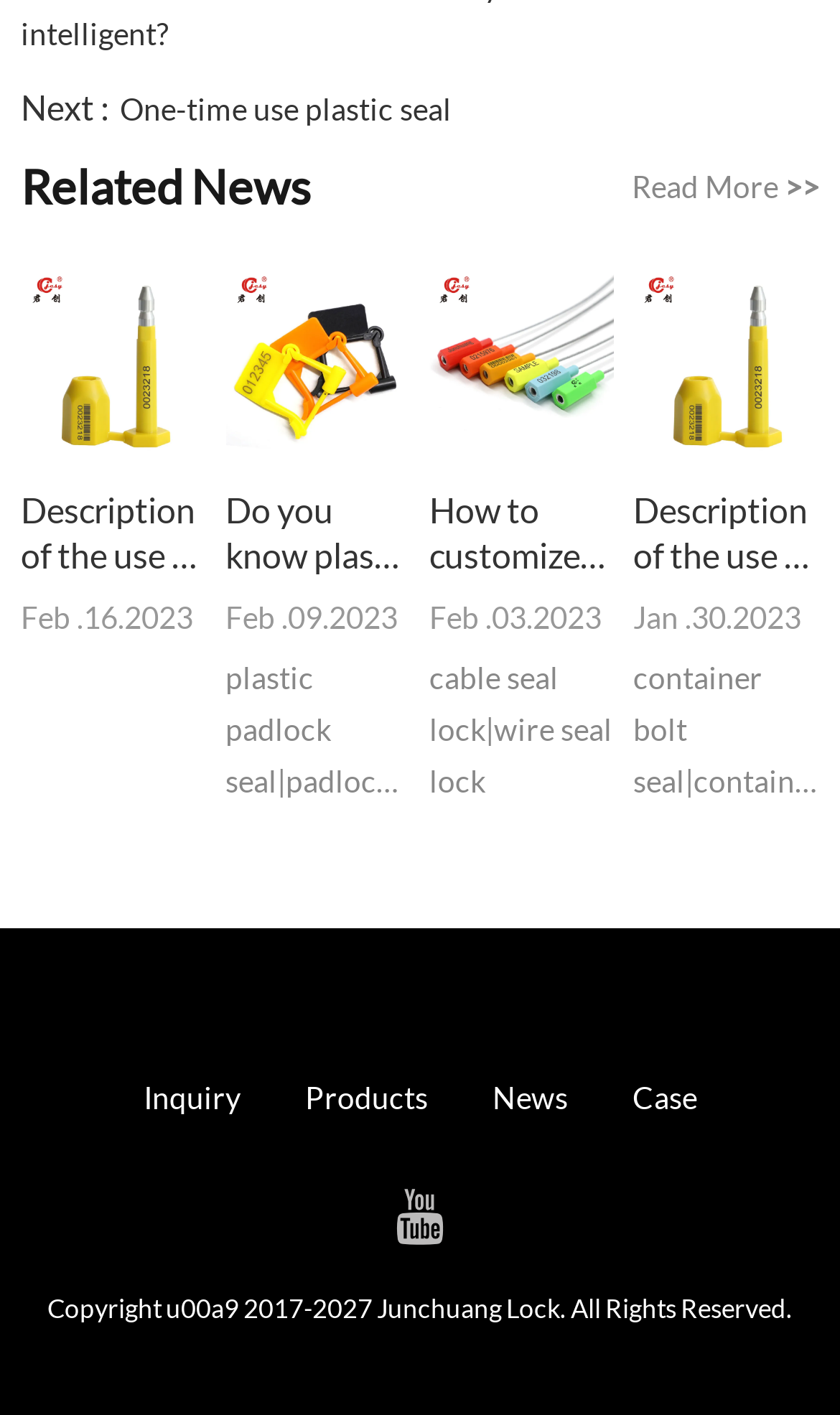What is the purpose of the 'Inquiry' link?
Using the picture, provide a one-word or short phrase answer.

to make an inquiry